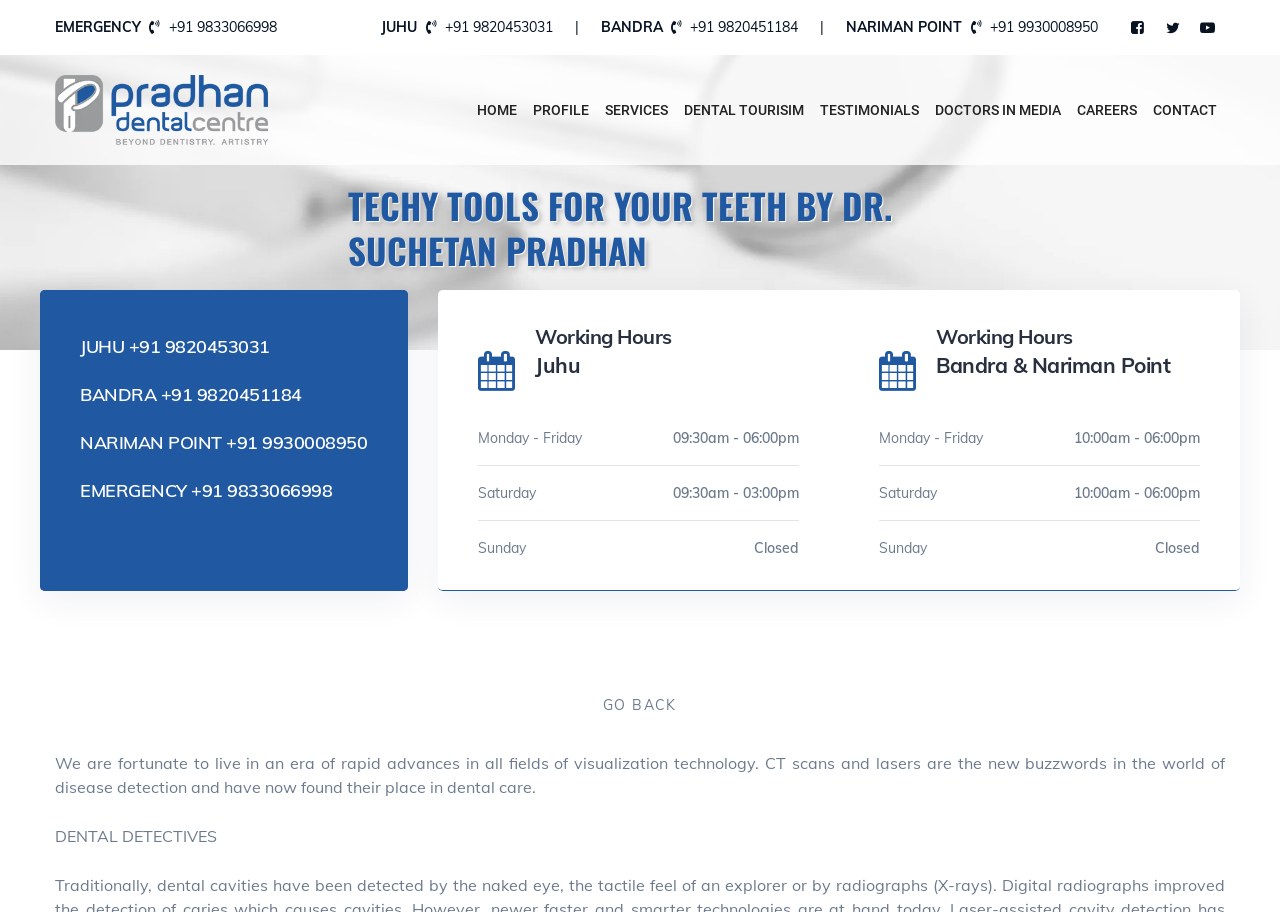Please determine the bounding box coordinates of the element to click in order to execute the following instruction: "Call the EMERGENCY number". The coordinates should be four float numbers between 0 and 1, specified as [left, top, right, bottom].

[0.129, 0.02, 0.216, 0.039]